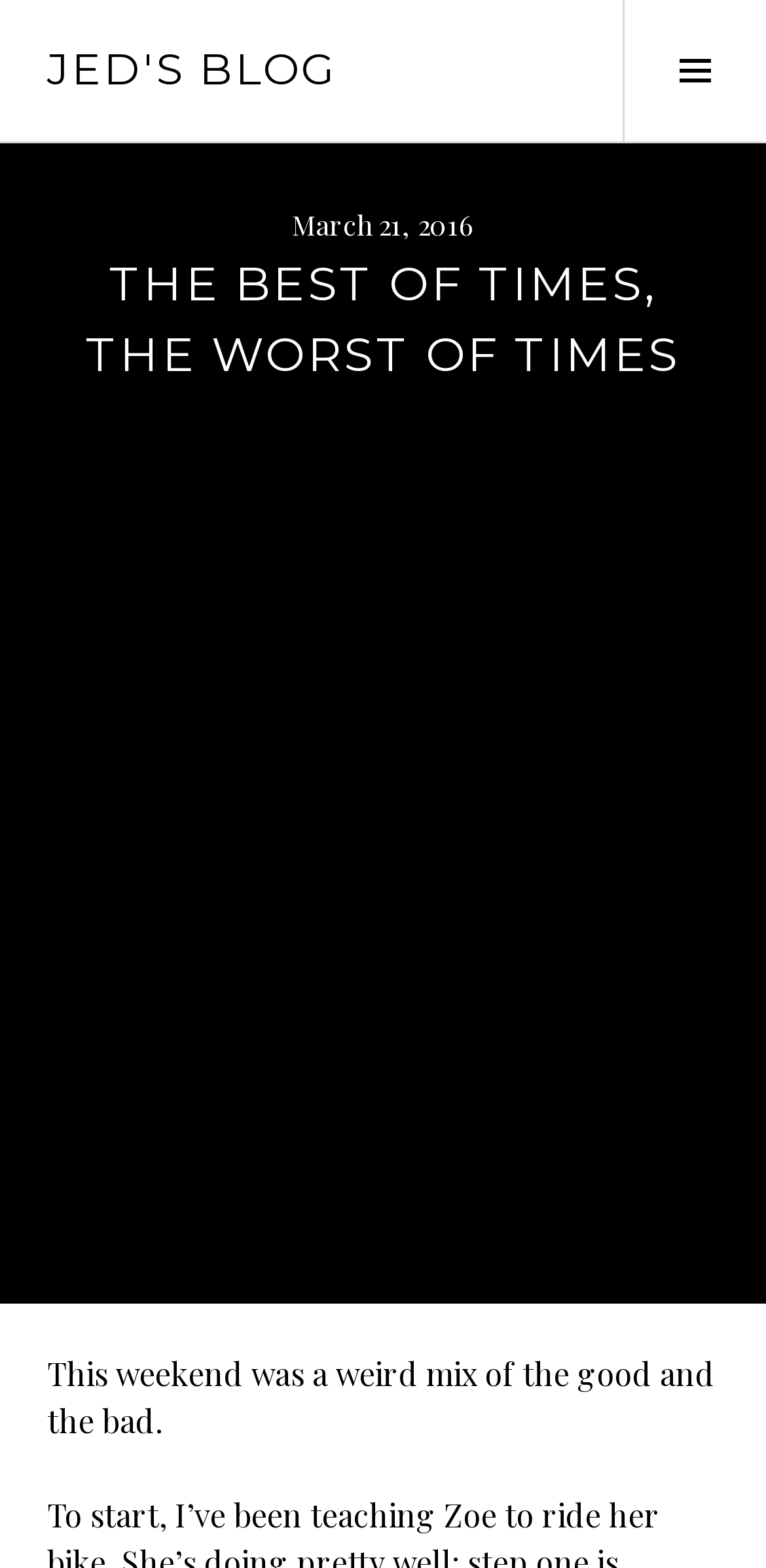Please specify the bounding box coordinates in the format (top-left x, top-left y, bottom-right x, bottom-right y), with values ranging from 0 to 1. Identify the bounding box for the UI component described as follows: Toggle Sidebar

[0.813, 0.0, 1.0, 0.09]